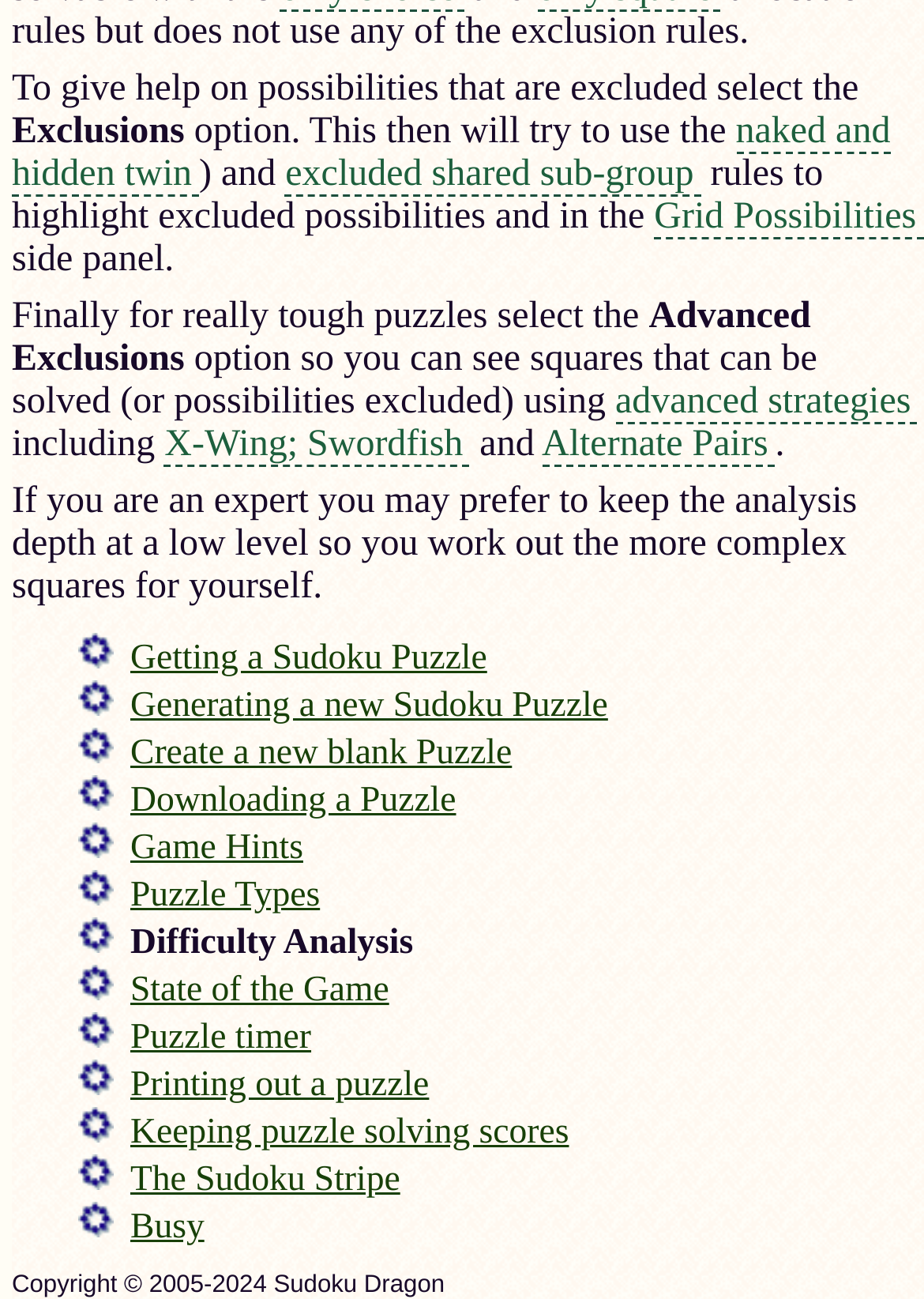What is the 'Advanced Exclusions' option for?
Please answer the question with a detailed and comprehensive explanation.

The text states that the 'Advanced Exclusions' option is used to see squares that can be solved (or possibilities excluded) using advanced strategies, including X-Wing, Swordfish, and Alternate Pairs. This implies that the purpose of this option is to help users solve Sudoku puzzles using advanced techniques.